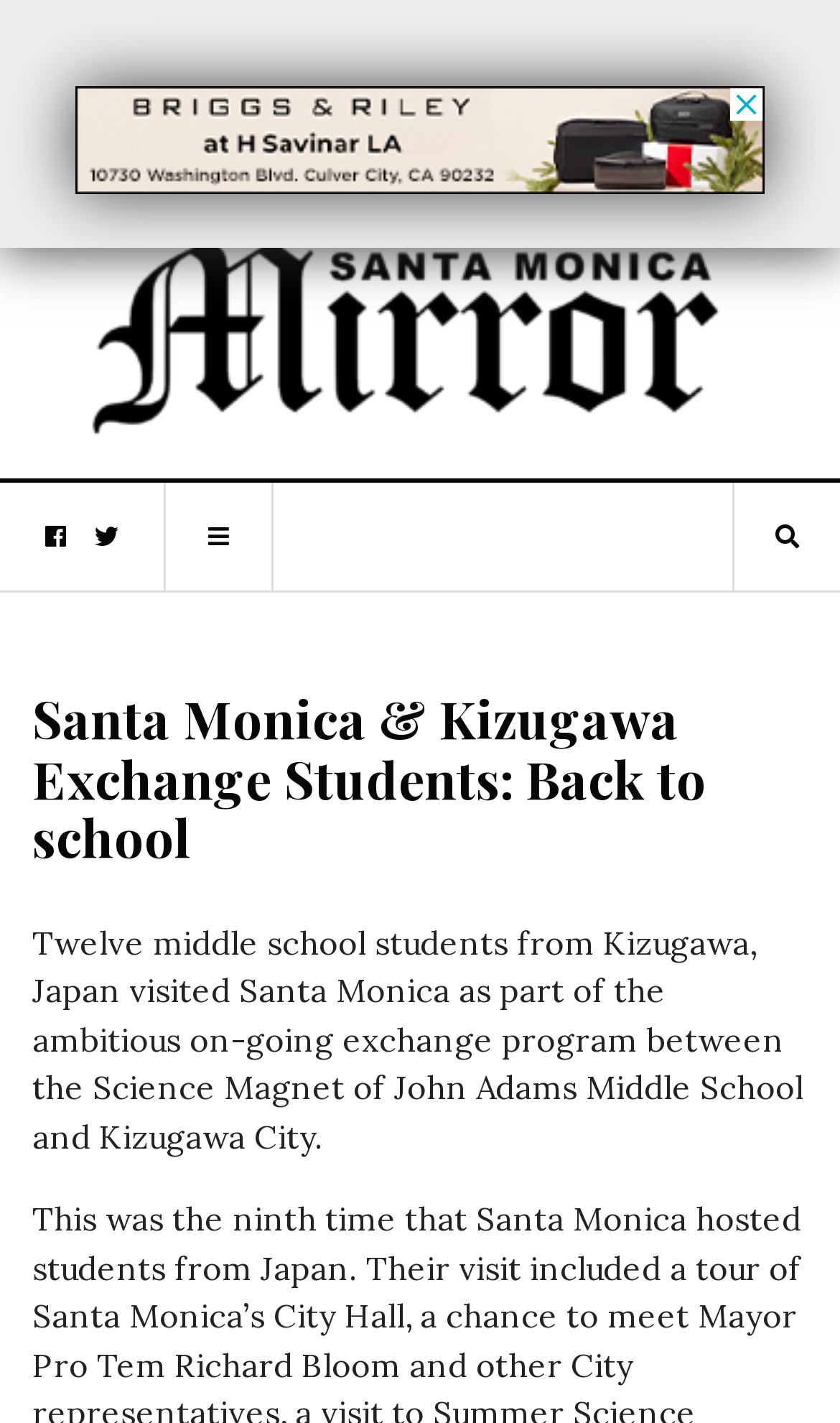What is the name of the school mentioned?
Refer to the image and give a detailed answer to the question.

I found the answer by looking at the text content of the webpage, specifically the sentence that describes the exchange program between the Science Magnet of John Adams Middle School and Kizugawa City.